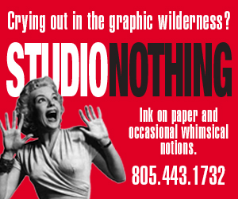Interpret the image and provide an in-depth description.

The image features a vibrant advertisement for "Studio Nothing," designed with a striking red background that instantly captures attention. The playful slogan, "Crying out in the graphic wilderness?" suggests an invitation for creative expression. Below the name "STUDIO NOTHING," the text states "Ink on paper and occasional whimsical notions," emphasizing the studio's focus on unique and artistic work. The phone number, 805.443.1732, is prominently displayed for potential clients to reach out. An expressive figure, likely depicting a shocked or excited response, adds a fun visual element to the ad, enhancing its playful and inviting character. This advertisement promises creativity and whimsy, representing the studio's distinctive approach to graphic design.